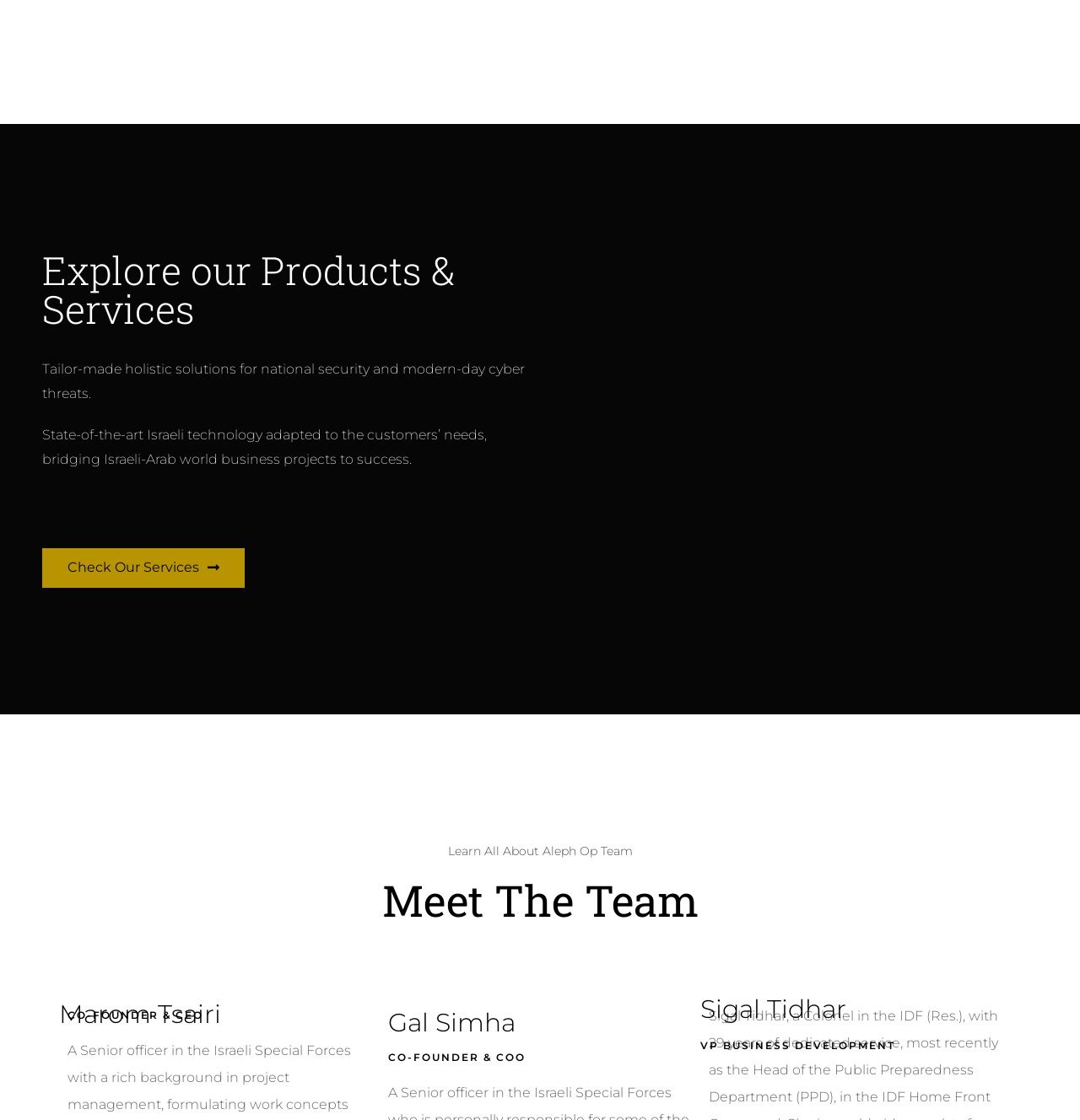Bounding box coordinates are specified in the format (top-left x, top-left y, bottom-right x, bottom-right y). All values are floating point numbers bounded between 0 and 1. Please provide the bounding box coordinate of the region this sentence describes: Check Our Services

[0.039, 0.489, 0.227, 0.525]